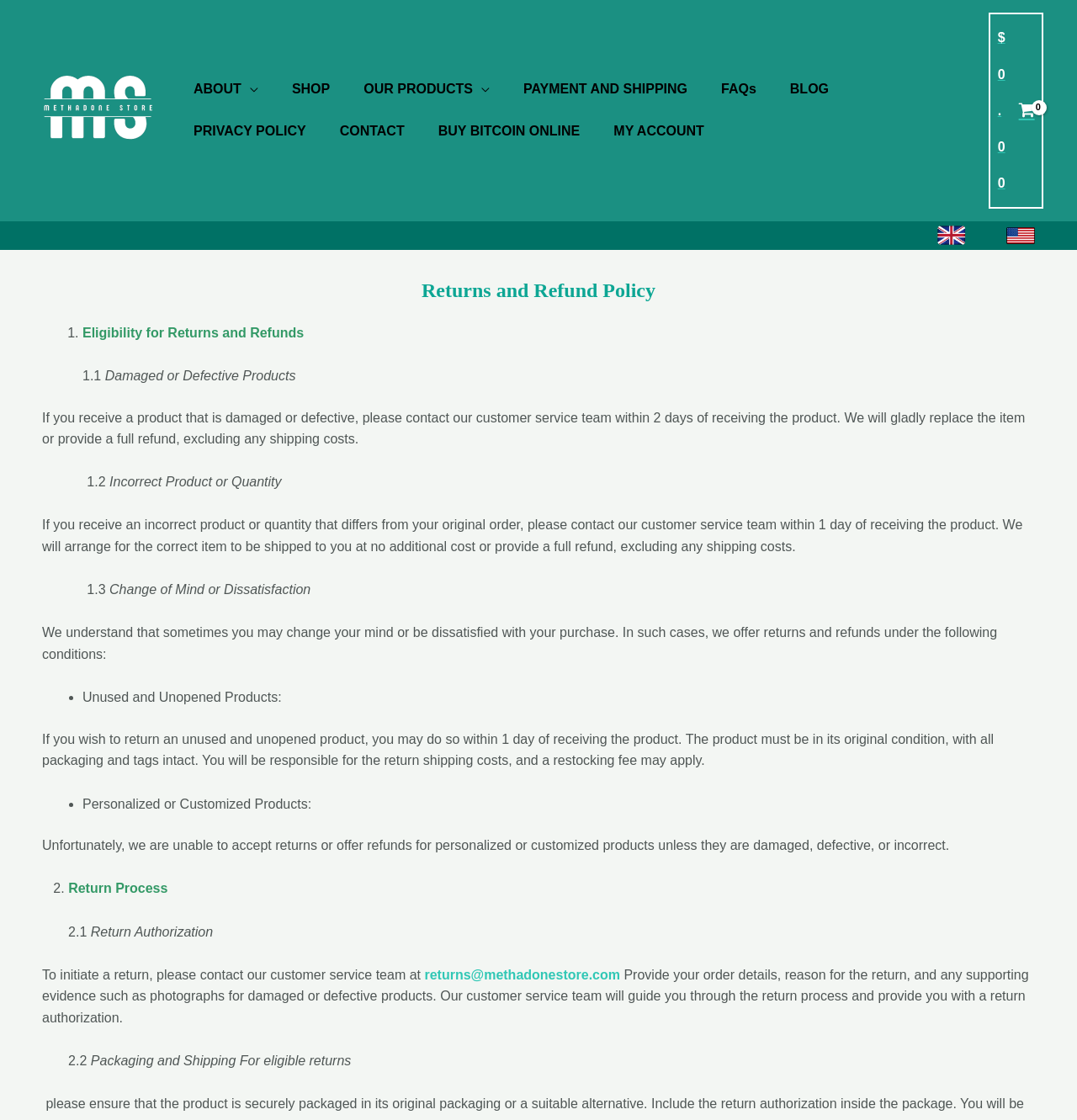Explain the contents of the webpage comprehensively.

The webpage is about the privacy policy of Methadone Store, a website that sells products online. At the top left corner, there is a logo of Methadone Store, which is an image with a link to the website's homepage. Next to the logo, there is a navigation menu with links to various sections of the website, including "About", "Shop", "Our Products", "Payment and Shipping", "FAQs", "Blog", "Privacy Policy", "Contact", "Buy Bitcoin Online", and "My Account".

On the top right corner, there is a link showing the current cart total, which is $0.00, with a shopping cart icon. Below the navigation menu, there are two widgets, each containing an image.

The main content of the webpage is the privacy policy, which is divided into sections with headings, such as "Returns and Refund Policy". The policy is explained in detail, with numbered and bulleted lists, and includes information on eligibility for returns and refunds, damaged or defective products, incorrect product or quantity, change of mind or dissatisfaction, and the return process.

The return process is explained in a step-by-step manner, including the need to contact the customer service team, provide order details and reason for the return, and receive a return authorization. The policy also mentions that personalized or customized products cannot be returned or refunded unless they are damaged, defective, or incorrect.